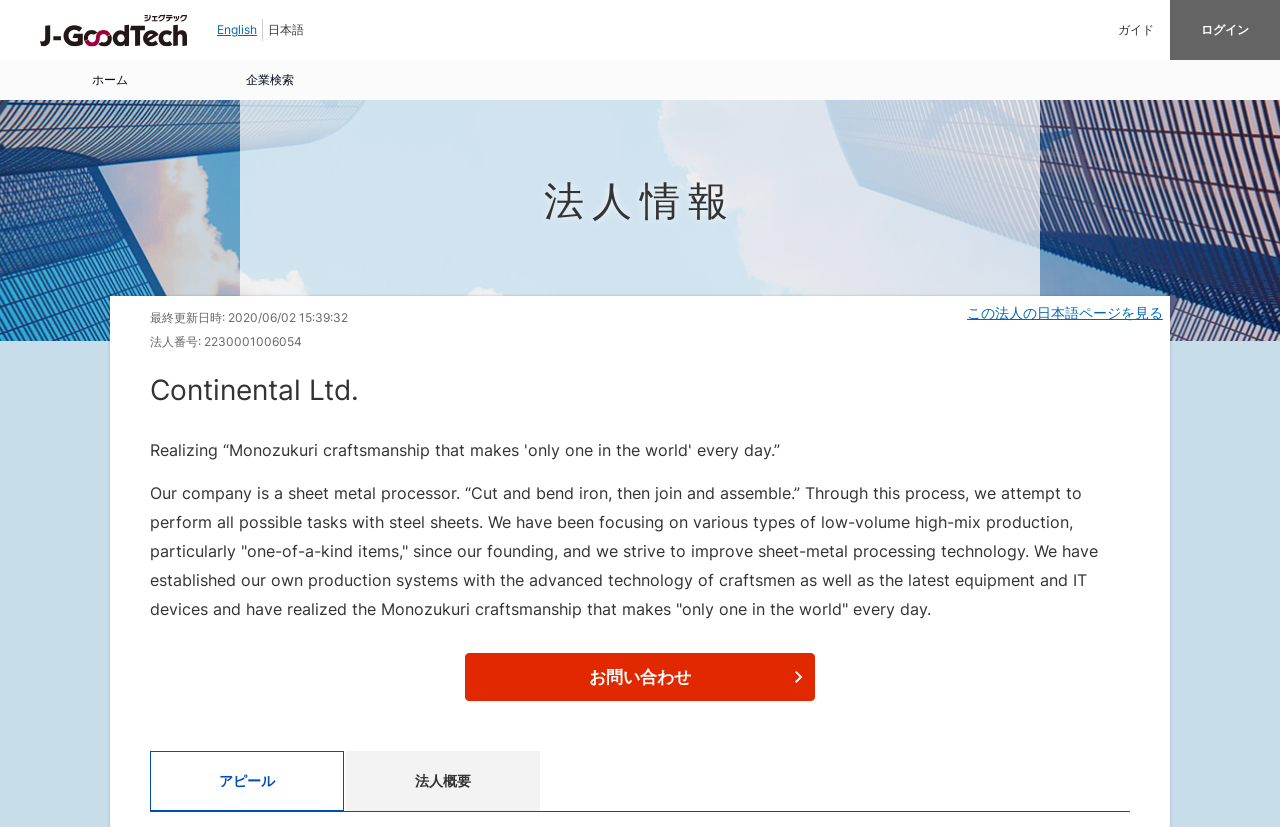Give the bounding box coordinates for the element described as: "お問い合わせ".

[0.363, 0.79, 0.637, 0.848]